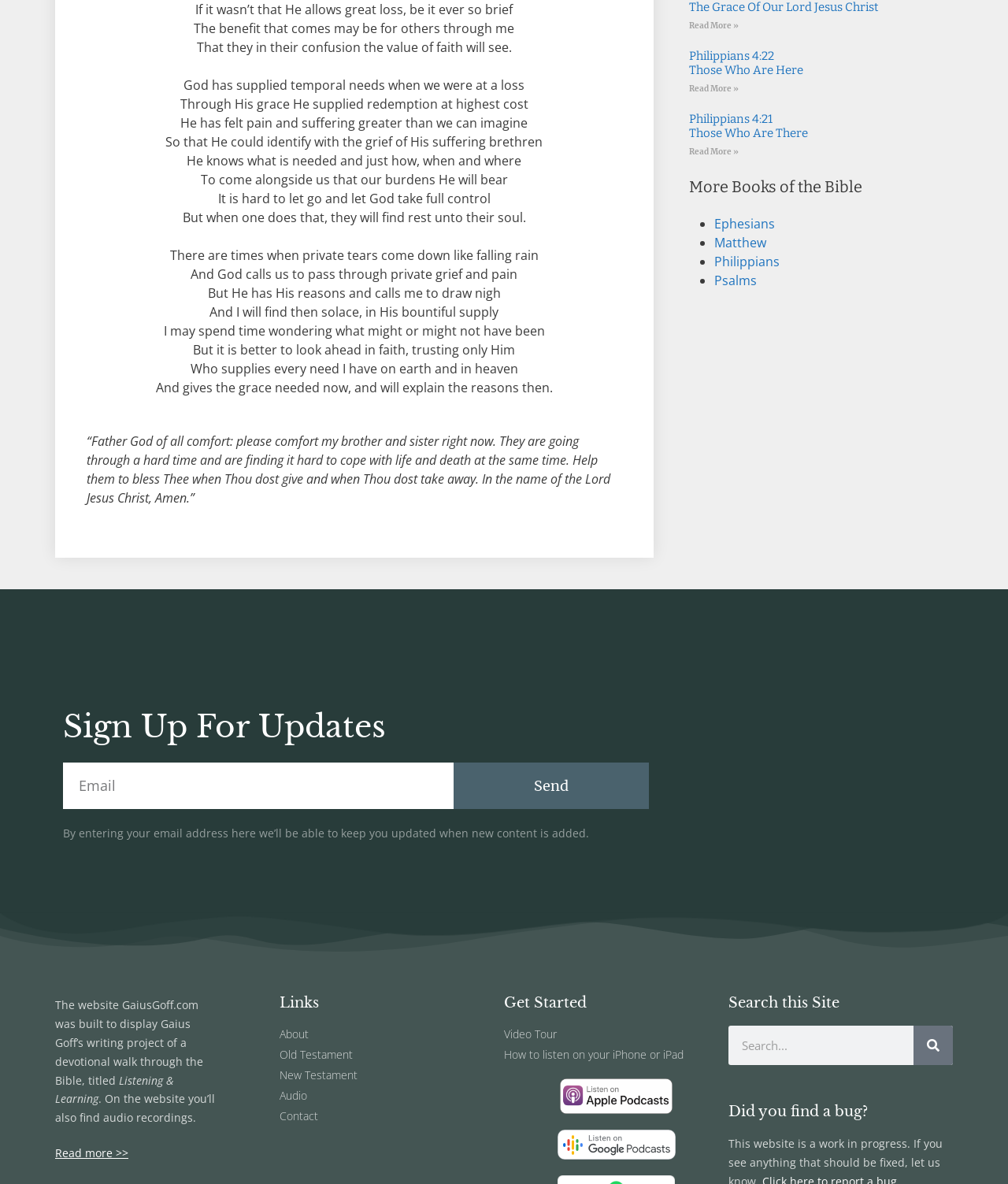What is the main topic of the webpage?
Can you give a detailed and elaborate answer to the question?

The webpage appears to be a devotional website focused on the Bible, with various sections and links related to Bible studies, audio recordings, and writings by Gaius Goff.